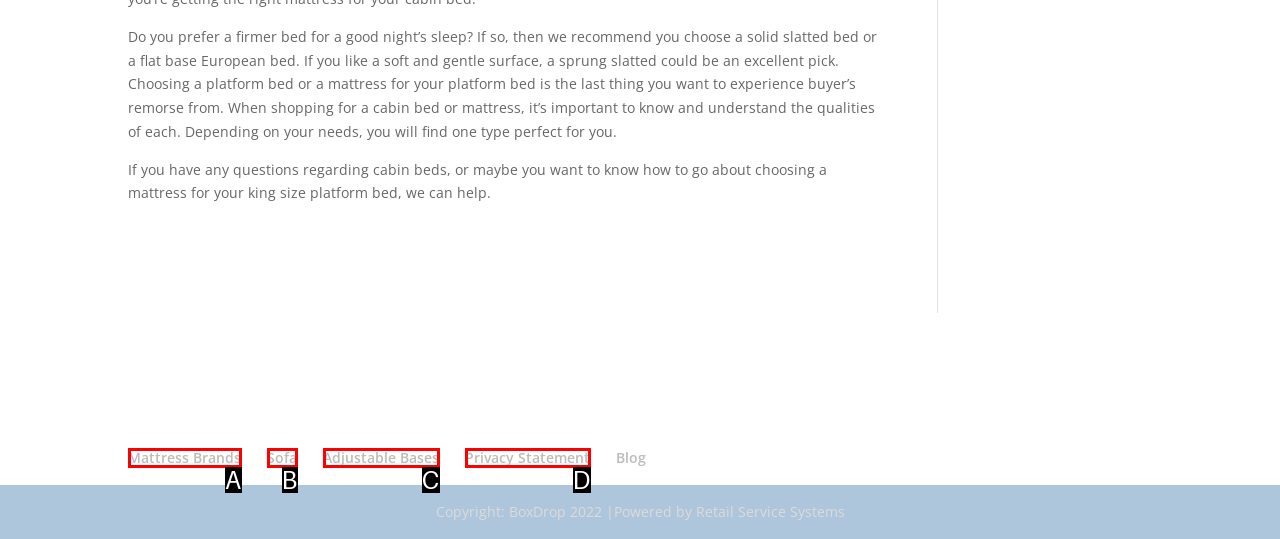Using the description: Mattress Brands, find the HTML element that matches it. Answer with the letter of the chosen option.

A